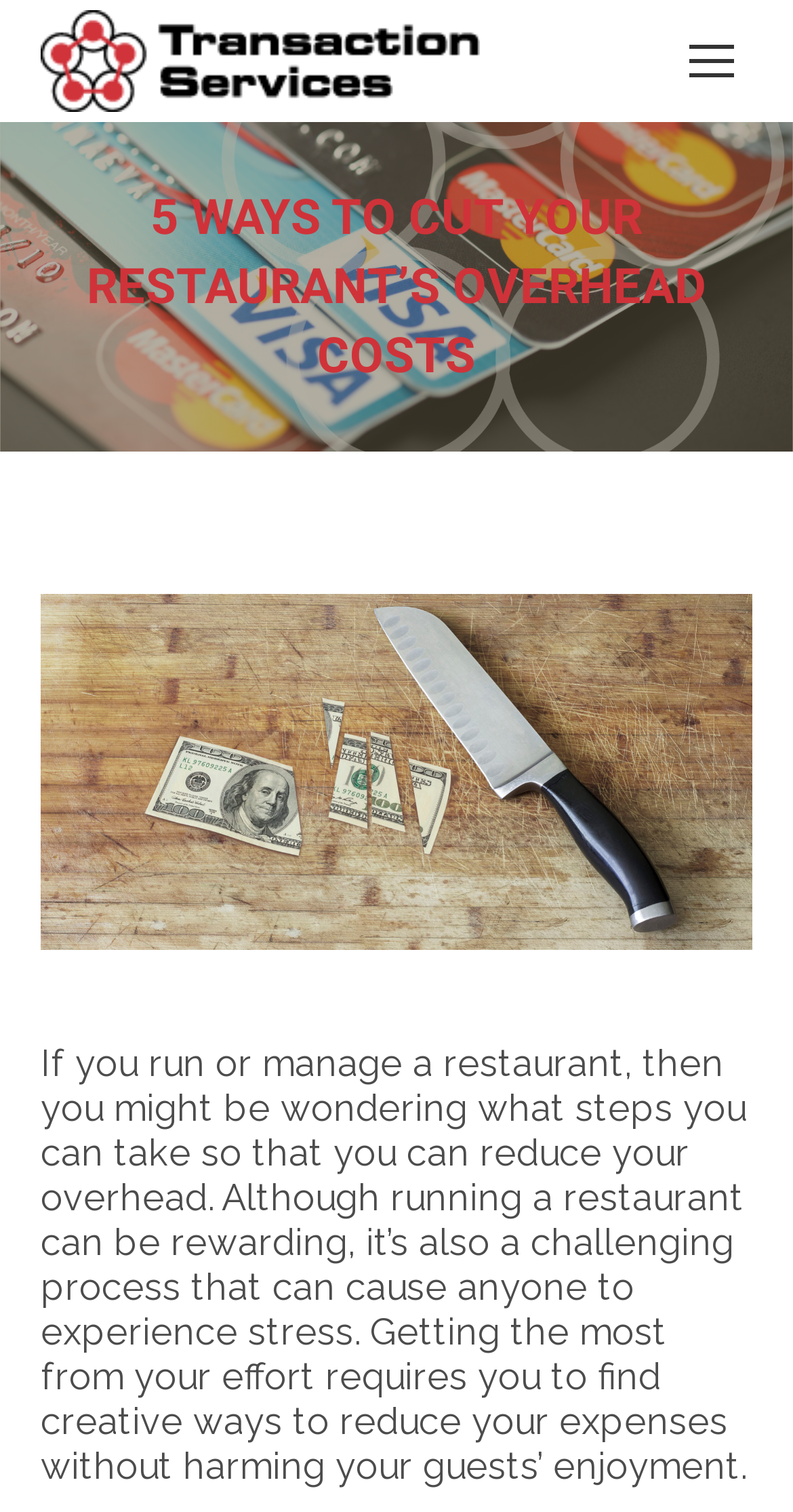Summarize the webpage with a detailed and informative caption.

The webpage is a blog post titled "5 Ways To Cut Your Restaurant's Overhead Costs" and is hosted on the Transaction Services website. At the top right corner, there is a mobile menu icon and a search bar with a magnifying glass icon. Below the search bar, the text "Search:" is displayed.

On the top left side, the website's logo, "Transaction Services", is displayed as a link, accompanied by an image. Below the logo, the main heading "5 WAYS TO CUT YOUR RESTAURANT’S OVERHEAD COSTS" is prominently displayed.

Under the heading, there is a large image related to the blog post, taking up most of the width of the page. Below the image, a paragraph of text is displayed, which discusses the challenges of running a restaurant and the importance of finding ways to reduce expenses without compromising the customer experience.

At the bottom right corner of the page, a "Go to Top" link is displayed, accompanied by an arrow icon pointing upwards.